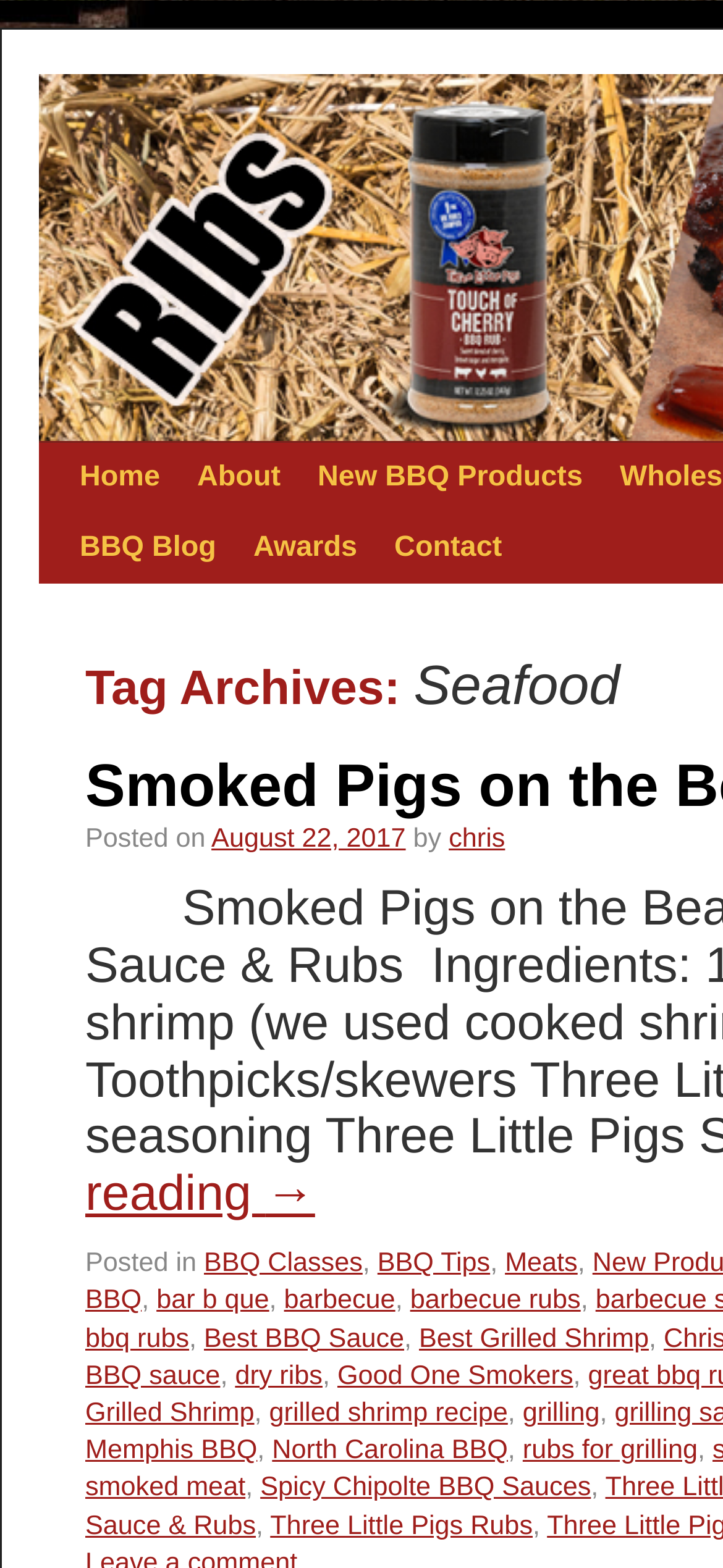Please reply to the following question using a single word or phrase: 
What type of cuisine is primarily focused on in this website?

Barbeque